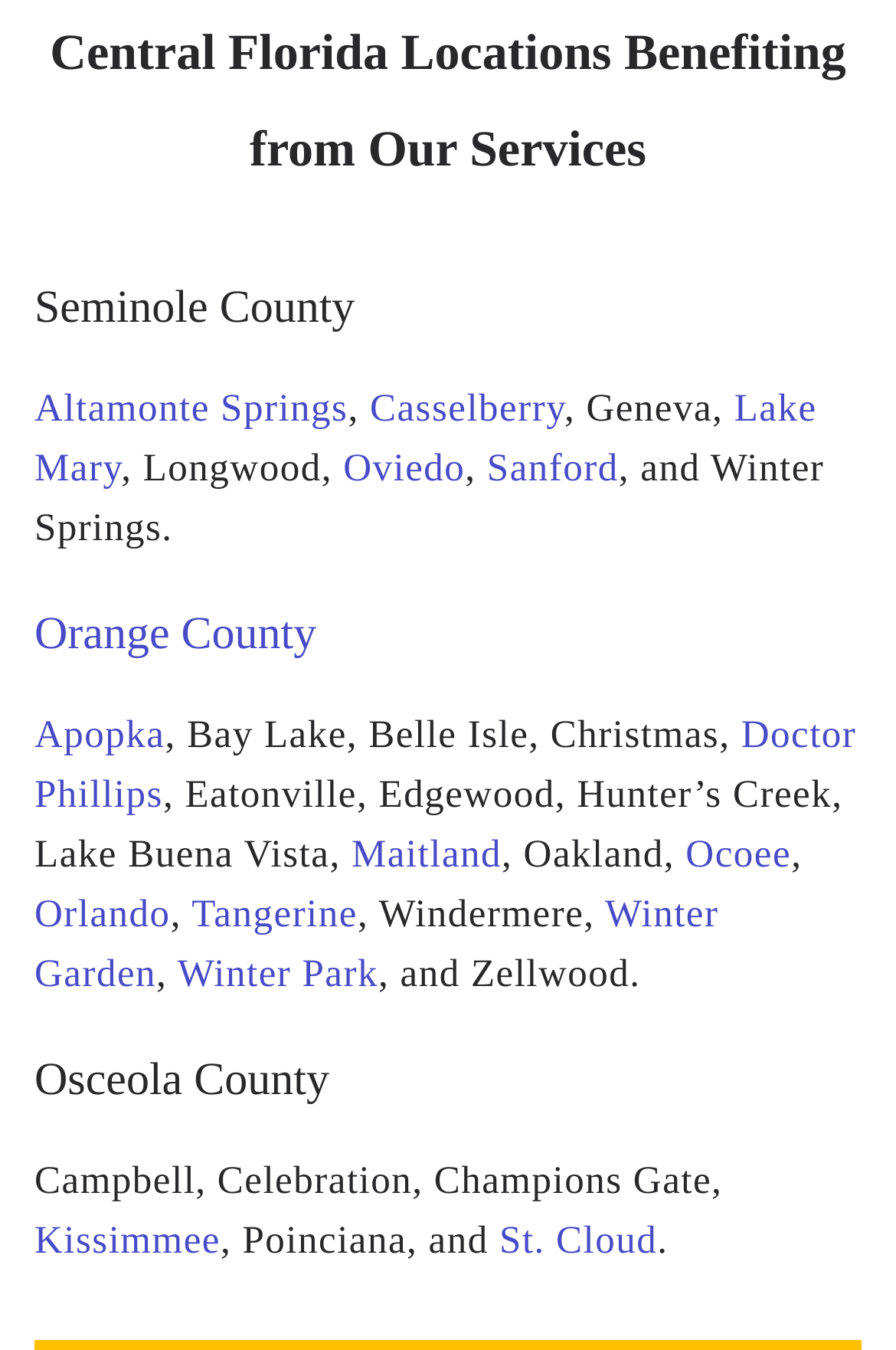Provide the bounding box coordinates in the format (top-left x, top-left y, bottom-right x, bottom-right y). All values are floating point numbers between 0 and 1. Determine the bounding box coordinate of the UI element described as: Maitland

[0.392, 0.617, 0.56, 0.649]